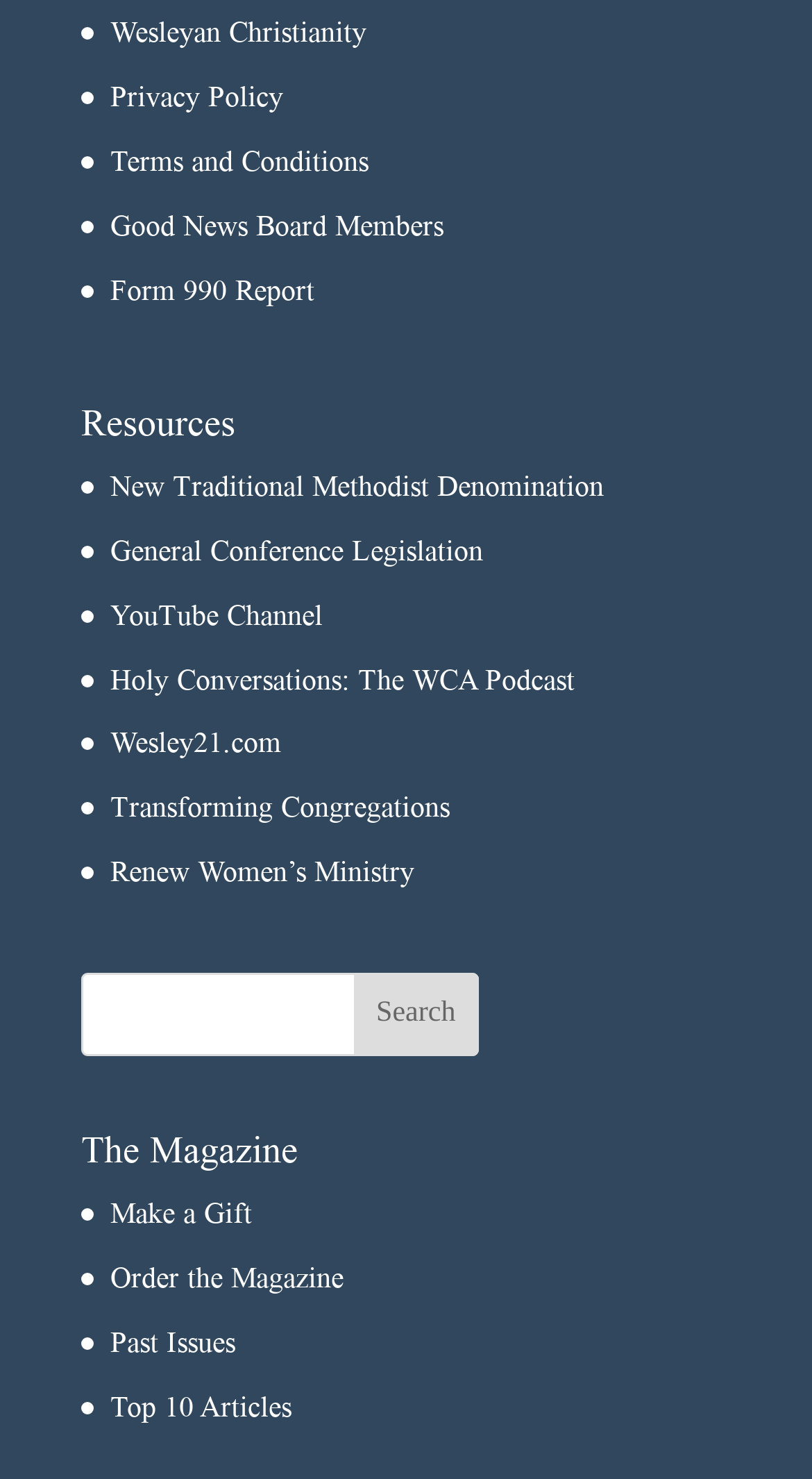Determine the bounding box coordinates of the element's region needed to click to follow the instruction: "Make a Gift". Provide these coordinates as four float numbers between 0 and 1, formatted as [left, top, right, bottom].

[0.136, 0.81, 0.31, 0.831]